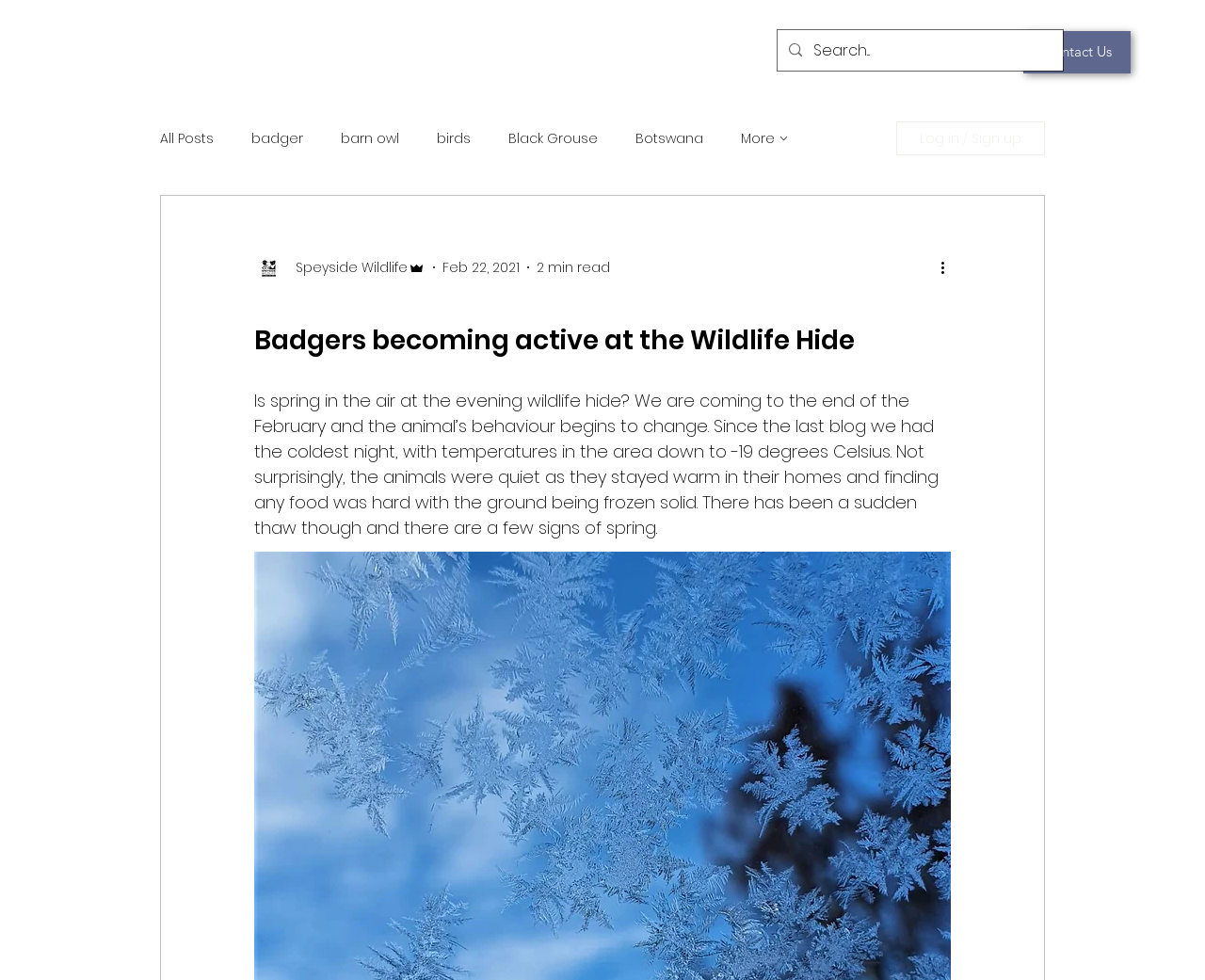Locate the bounding box coordinates of the clickable element to fulfill the following instruction: "Read all posts". Provide the coordinates as four float numbers between 0 and 1 in the format [left, top, right, bottom].

[0.133, 0.131, 0.177, 0.151]